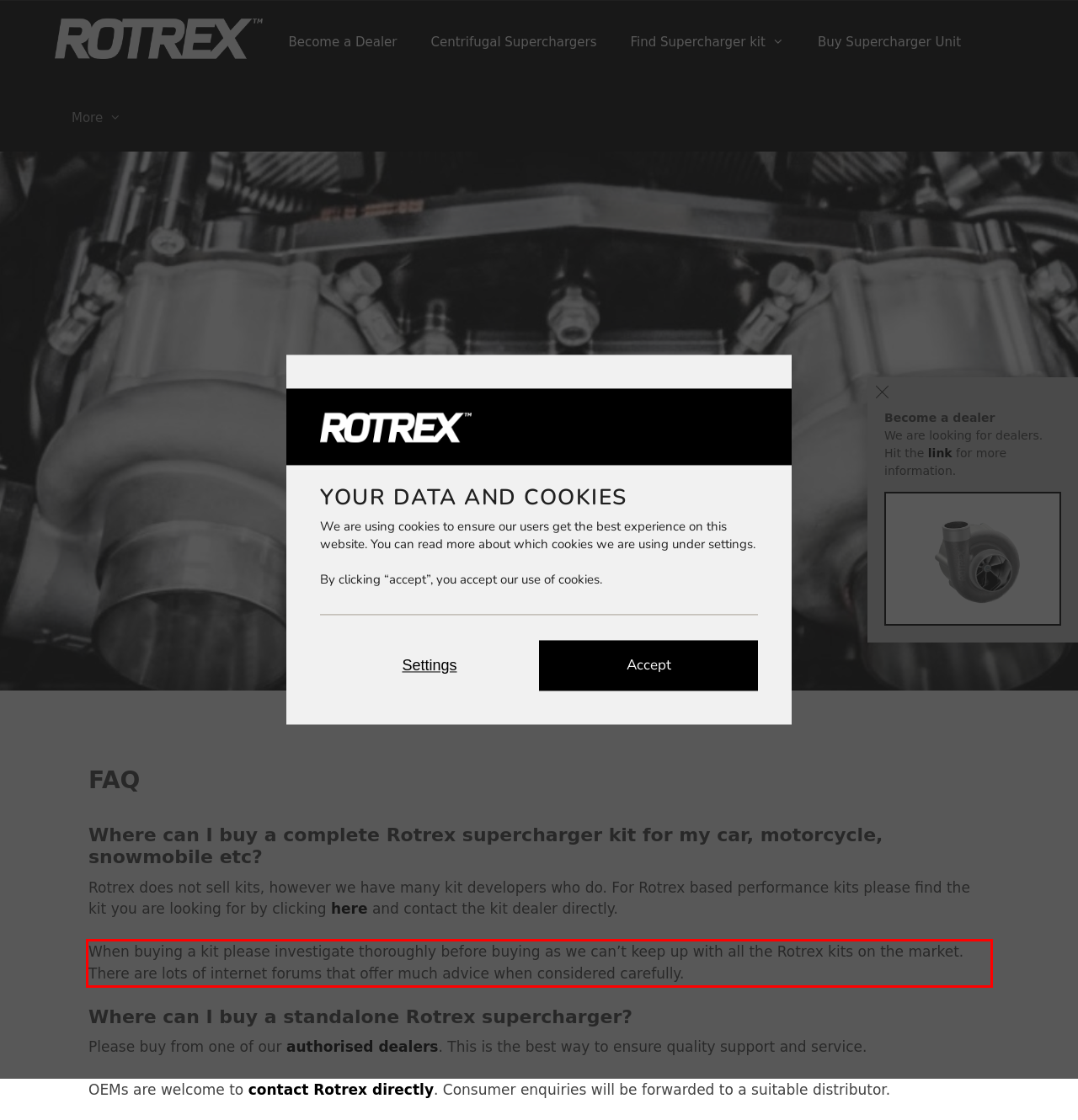You are given a screenshot showing a webpage with a red bounding box. Perform OCR to capture the text within the red bounding box.

When buying a kit please investigate thoroughly before buying as we can’t keep up with all the Rotrex kits on the market. There are lots of internet forums that offer much advice when considered carefully.